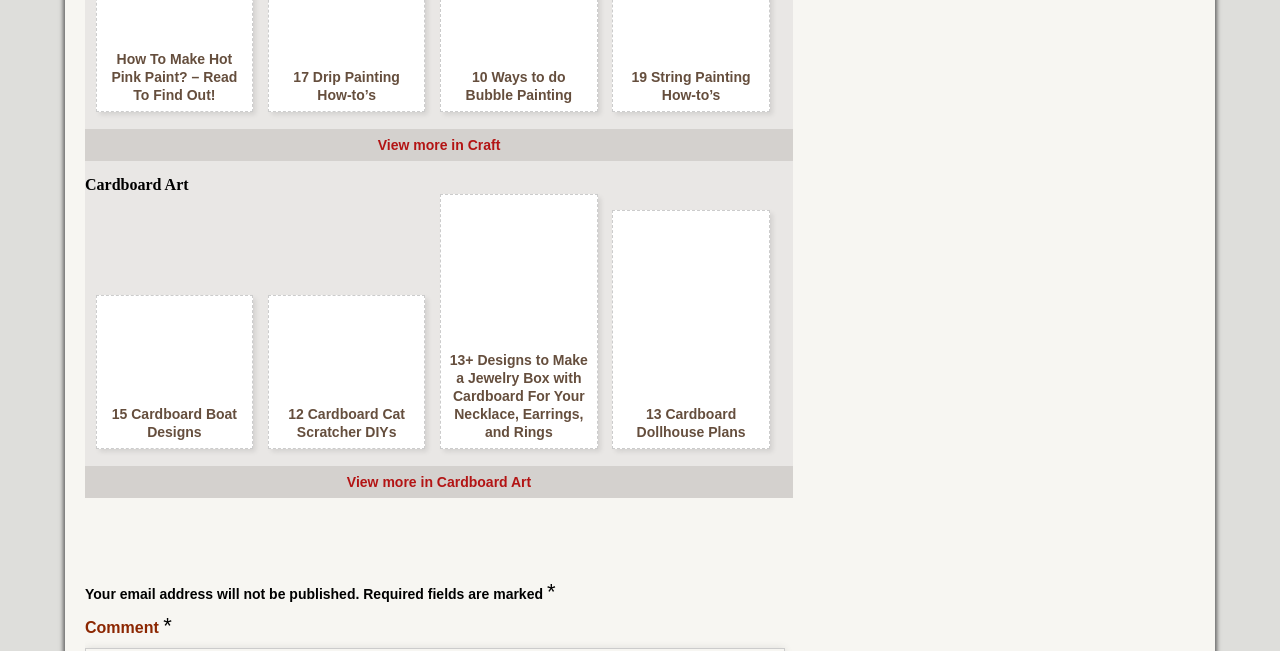Using floating point numbers between 0 and 1, provide the bounding box coordinates in the format (top-left x, top-left y, bottom-right x, bottom-right y). Locate the UI element described here: 13 Cardboard Dollhouse Plans

[0.497, 0.624, 0.582, 0.676]